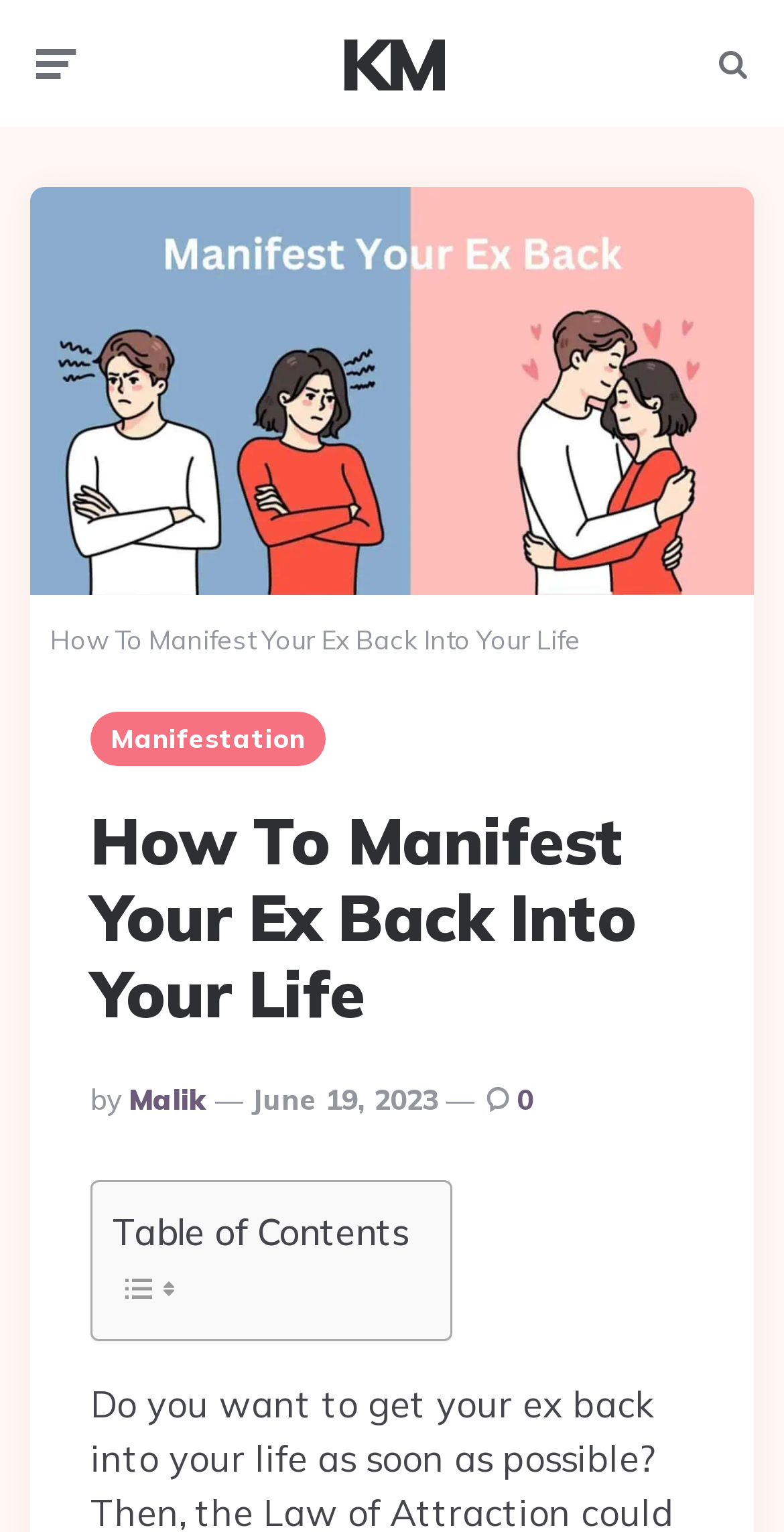What is above the 'Table of Contents' section?
Refer to the image and provide a concise answer in one word or phrase.

An image